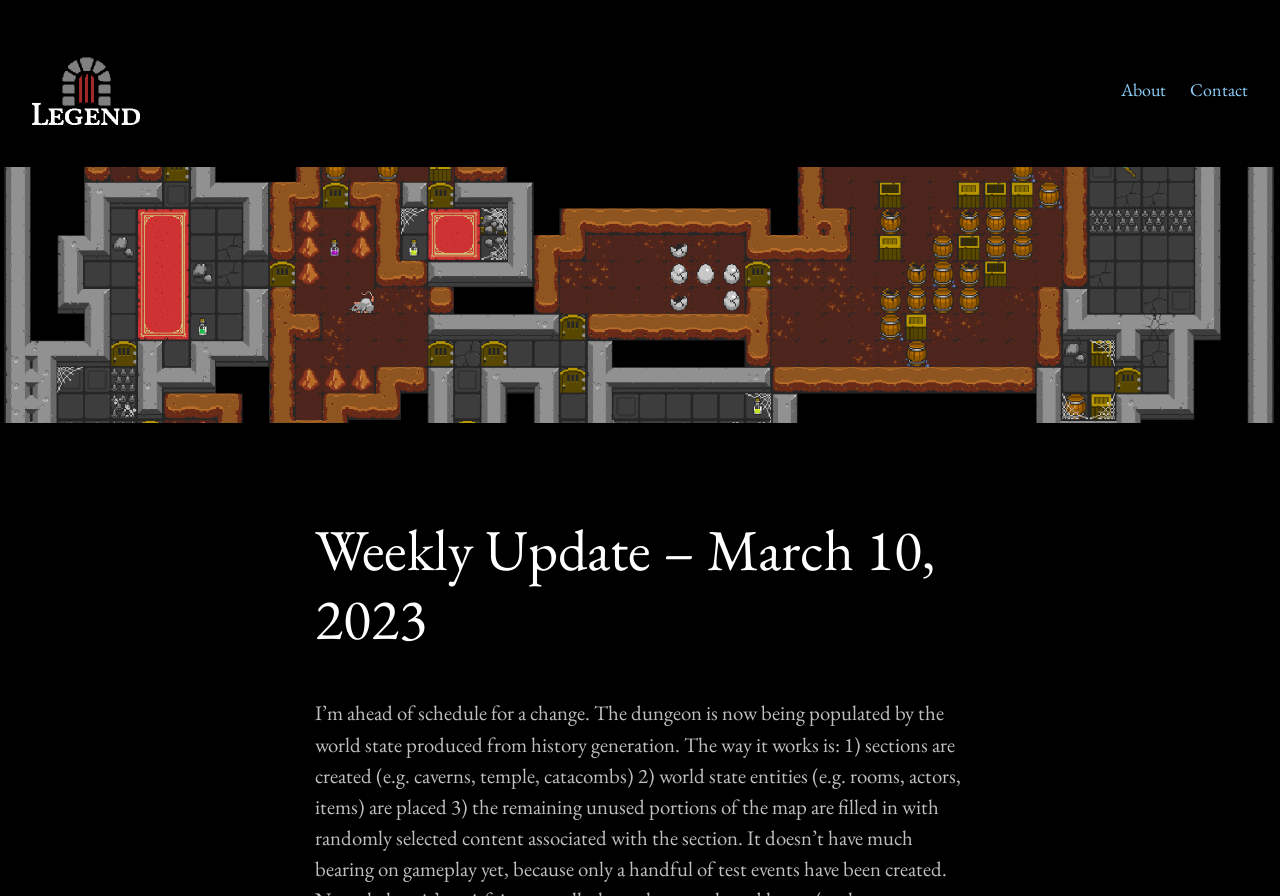Determine which piece of text is the heading of the webpage and provide it.

Weekly Update – March 10, 2023